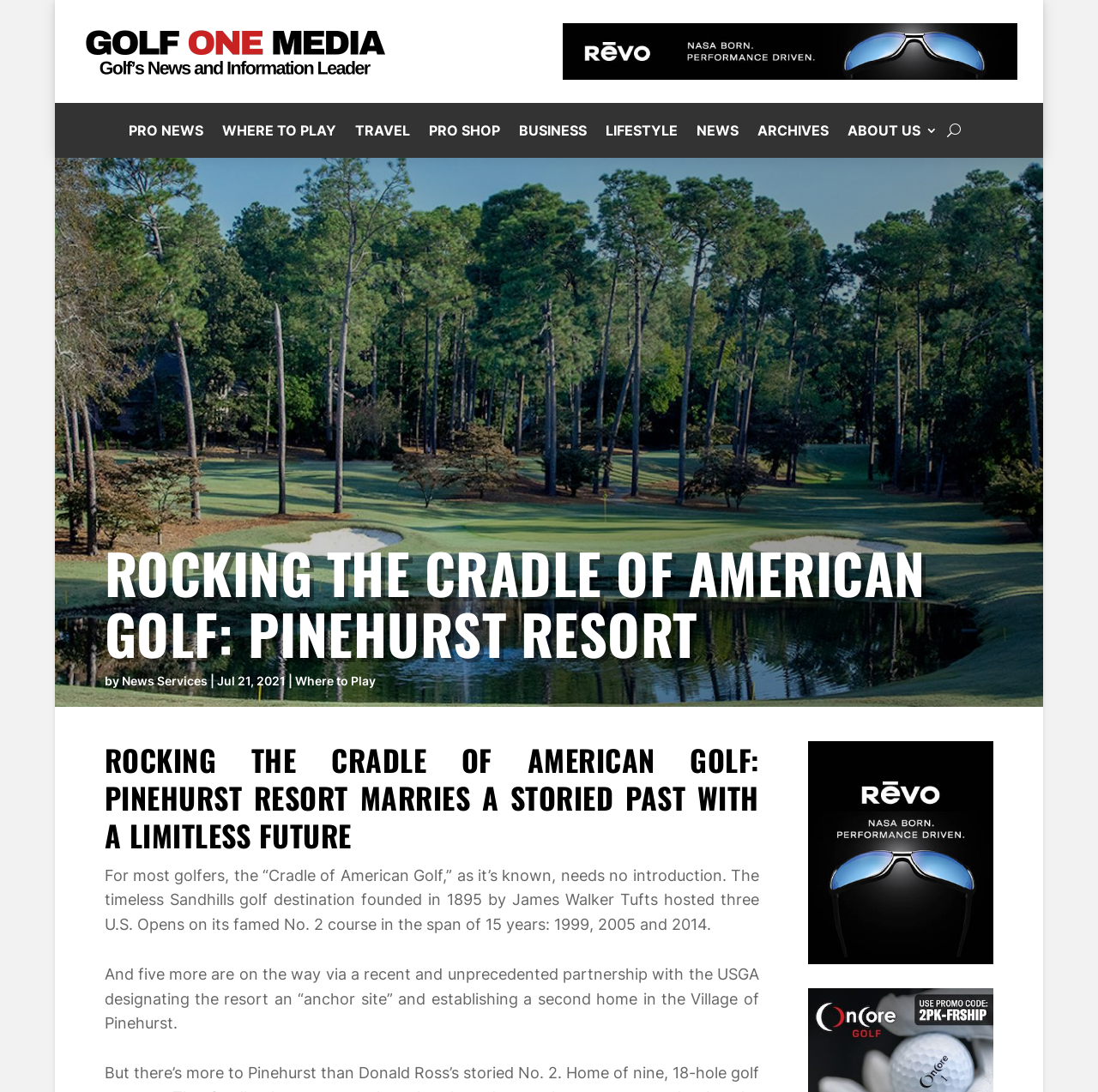What is the main topic of the webpage?
Using the image as a reference, give a one-word or short phrase answer.

Golf